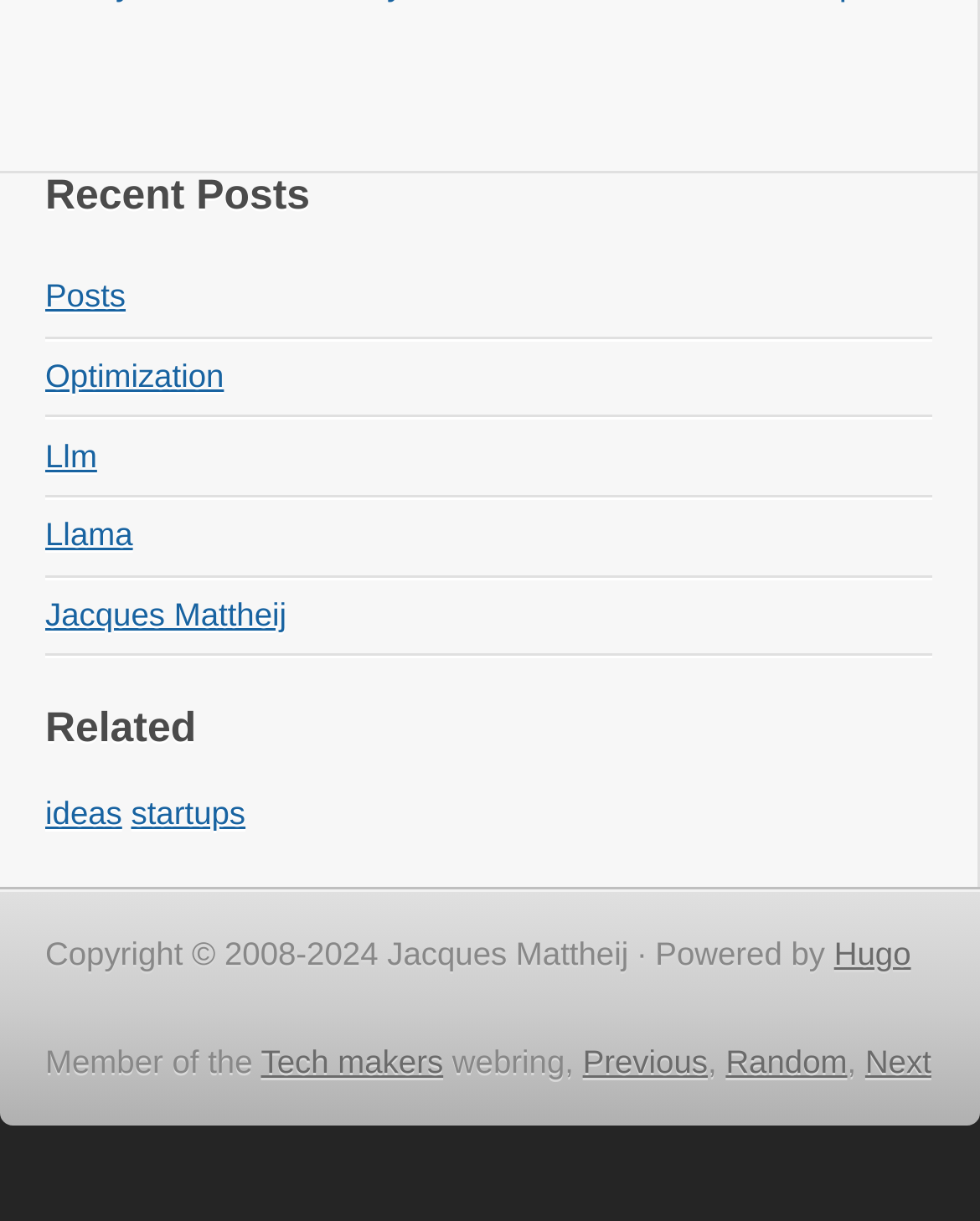Find the bounding box coordinates of the area to click in order to follow the instruction: "Explore related ideas".

[0.046, 0.651, 0.125, 0.681]